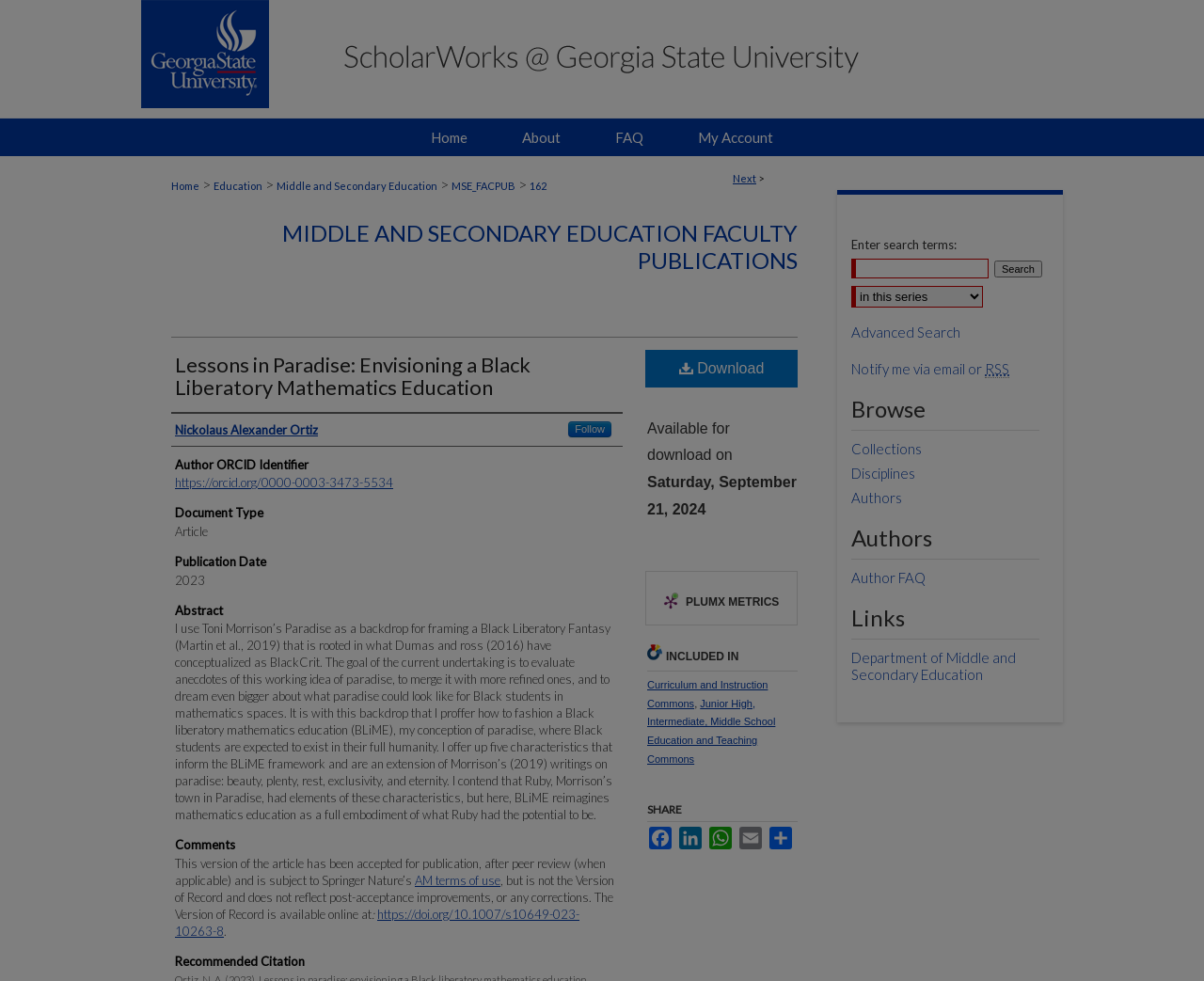Give a detailed explanation of the elements present on the webpage.

This webpage is a scholarly article titled "Lessons in Paradise: Envisioning a Black Liberatory Mathematics Education" by Nickolaus Alexander Ortiz. At the top of the page, there is a menu link and a link to ScholarWorks @ Georgia State University, accompanied by two images. Below this, there is a navigation menu with links to Home, About, FAQ, and My Account.

The main content of the page is divided into sections, starting with a breadcrumb navigation menu that shows the article's location within the website's hierarchy. The first section is a heading that reads "MIDDLE AND SECONDARY EDUCATION FACULTY PUBLICATIONS", followed by a link to the same title.

The next section is the article's title, "Lessons in Paradise: Envisioning a Black Liberatory Mathematics Education", accompanied by a link to the same title. Below this, there are sections for Authors, Author ORCID Identifier, Document Type, Publication Date, and Abstract. The abstract is a lengthy text that describes the article's content, which is about envisioning a Black liberatory mathematics education.

Following the abstract, there are sections for Comments, Recommended Citation, and INCLUDED IN, which lists the article's inclusion in various collections. There is also a section for SHARE, which provides links to share the article on social media platforms.

On the right side of the page, there is a complementary section that contains a search bar, a link to Advanced Search, and links to browse collections, disciplines, authors, and more. There are also links to Author FAQ and Department of Middle and Secondary Education.

Overall, the webpage is a scholarly article with a clear structure and organization, providing easy access to its content and related information.